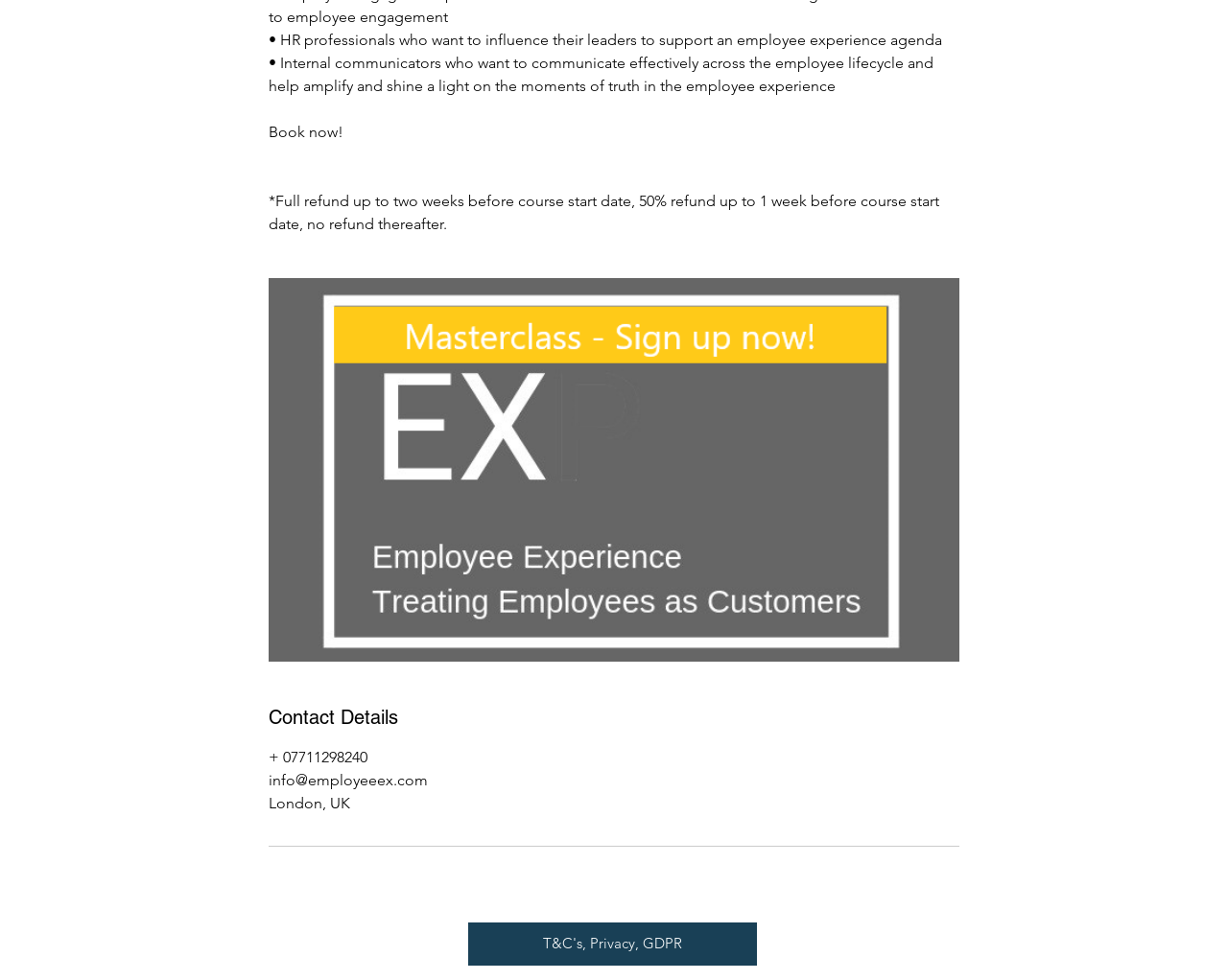Please provide a comprehensive response to the question based on the details in the image: What is the phone number provided?

The phone number is provided in the contact details section, which is located at the top of the webpage, and it is '+ 07711298240'.